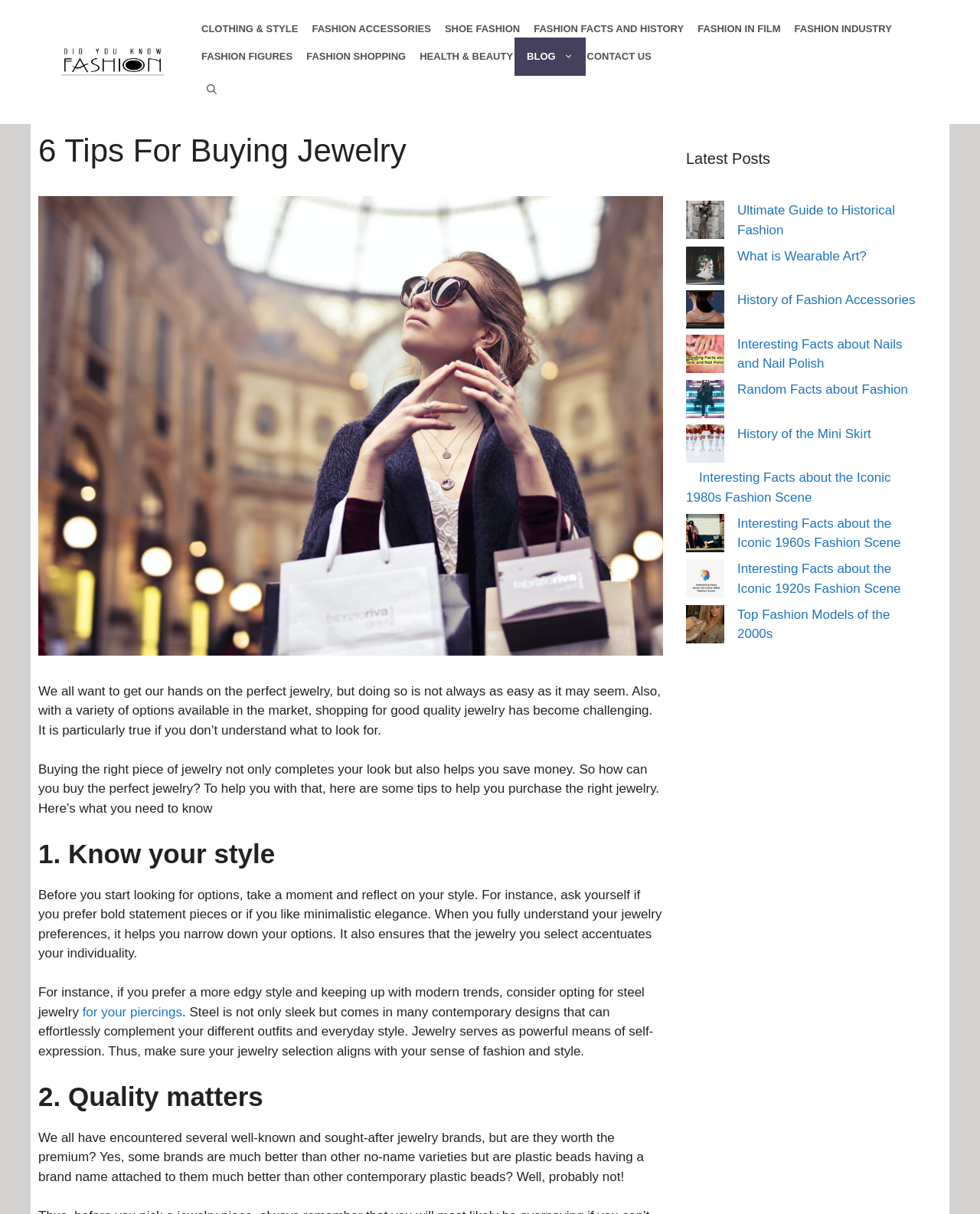How many tips are provided for buying jewelry?
Refer to the image and provide a concise answer in one word or phrase.

6